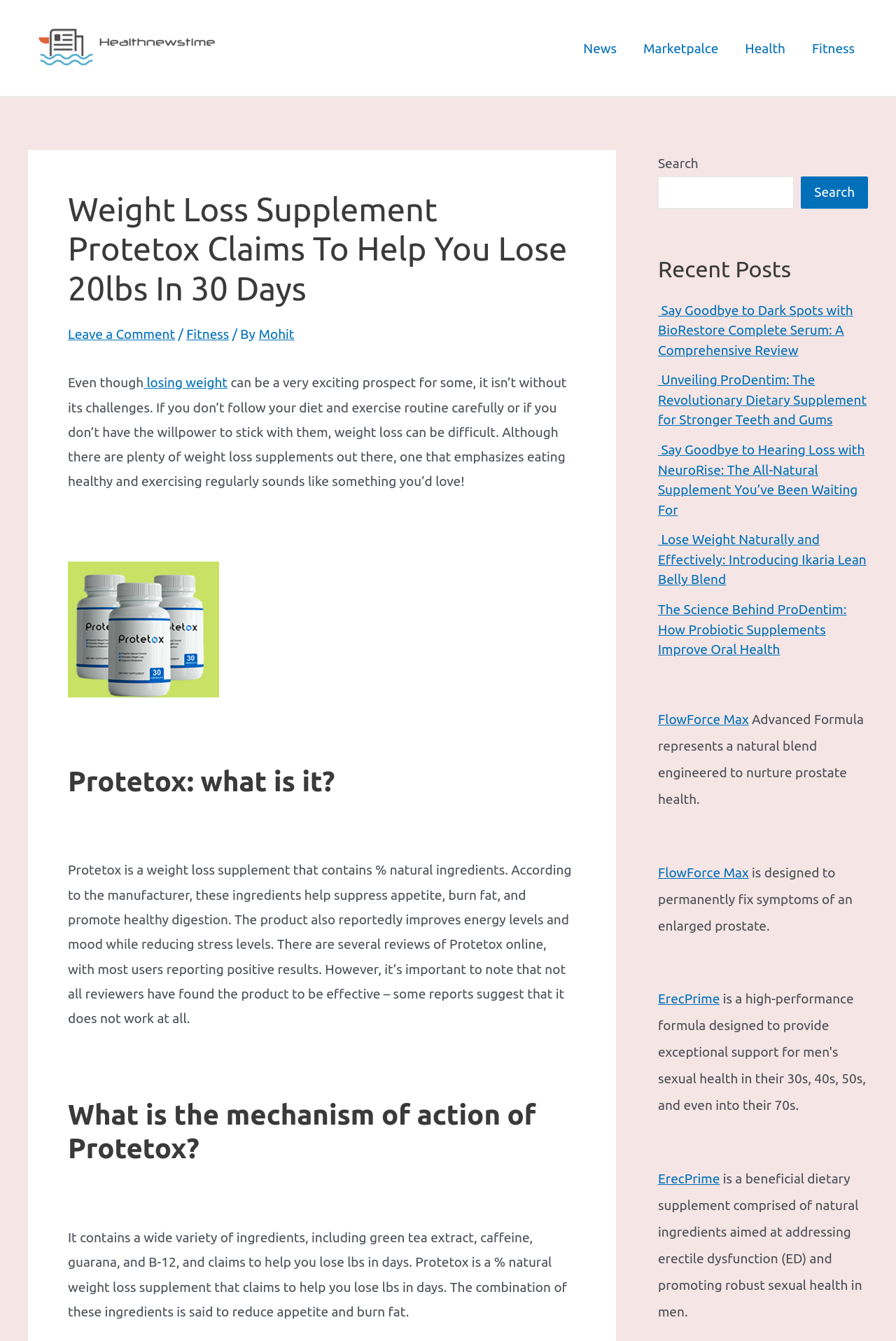What is the name of the weight loss supplement?
Please analyze the image and answer the question with as much detail as possible.

I determined the answer by looking at the image element with the text 'Protetox' and the heading element 'Protetox: what is it?'. This suggests that 'Protetox' is the name of the weight loss supplement being discussed in the article.